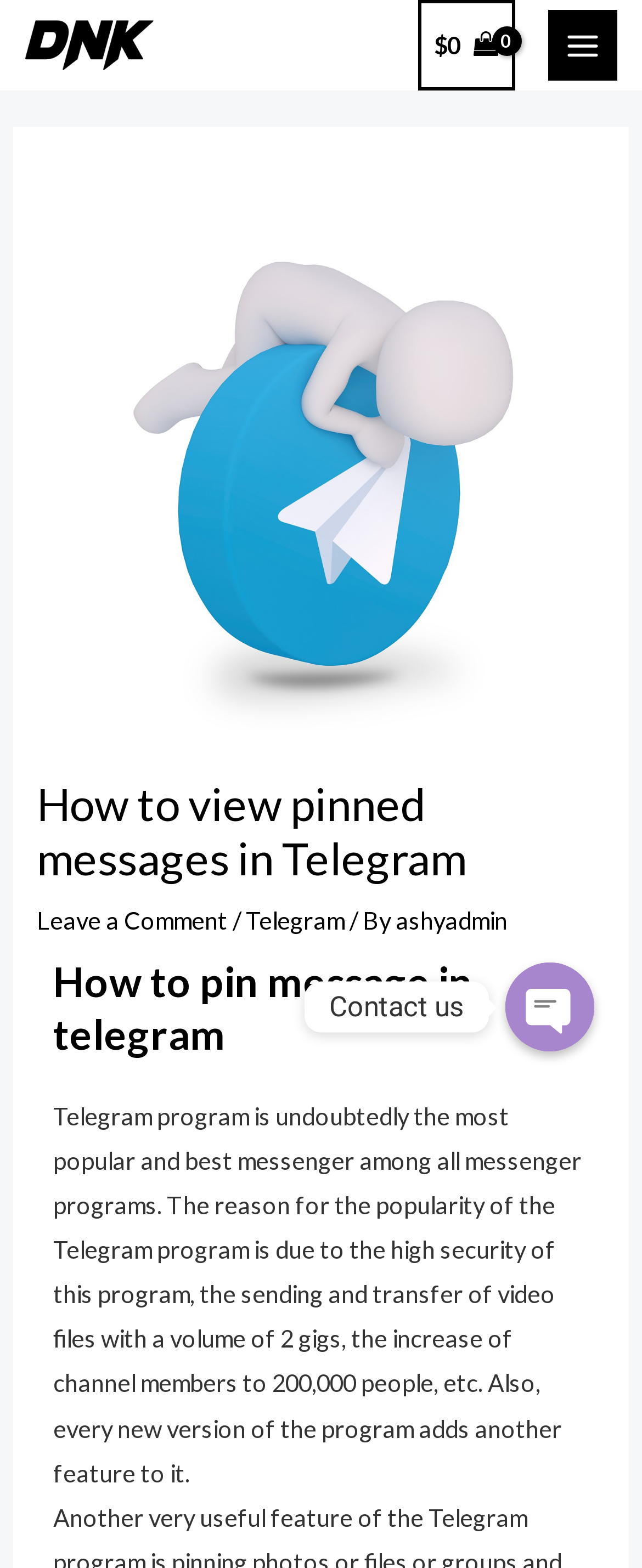Provide the bounding box coordinates of the HTML element this sentence describes: "ashyadmin".

[0.617, 0.578, 0.791, 0.596]